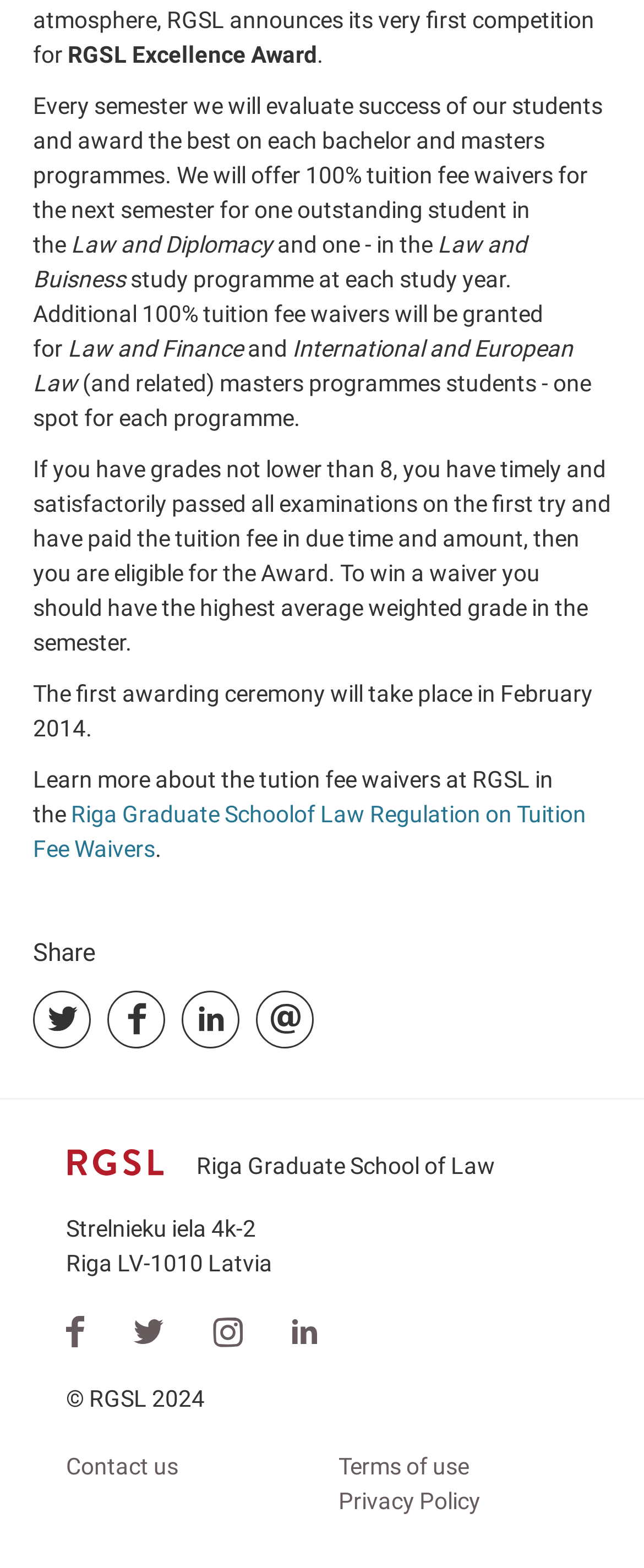What is the eligibility criteria for the award?
Can you provide a detailed and comprehensive answer to the question?

To be eligible for the award, students must have grades not lower than 8, have timely and satisfactorily passed all examinations on the first try, and have paid the tuition fee in due time and amount.